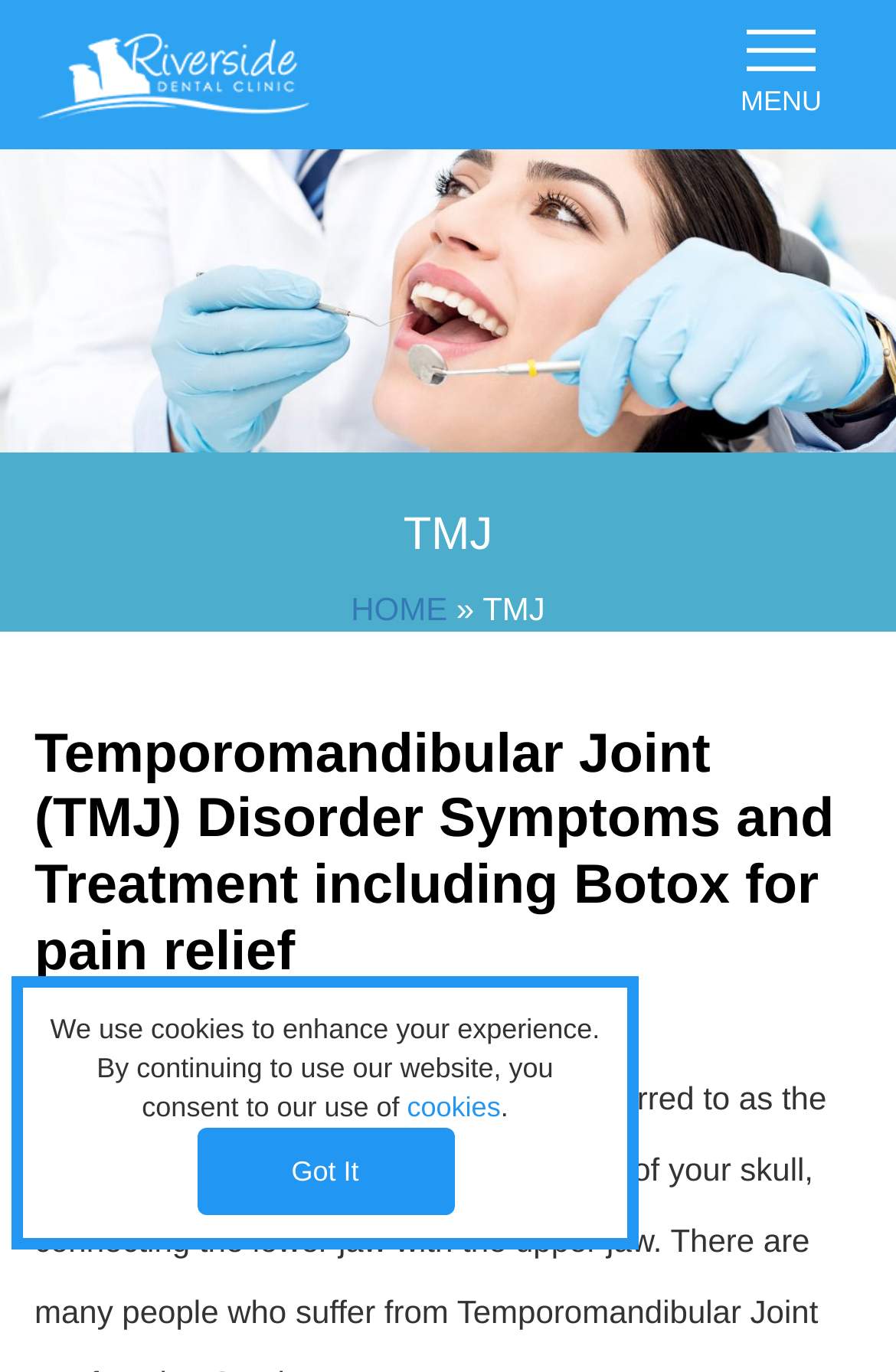Provide a short answer to the following question with just one word or phrase: What is the purpose of the 'Got It' button?

To accept cookies